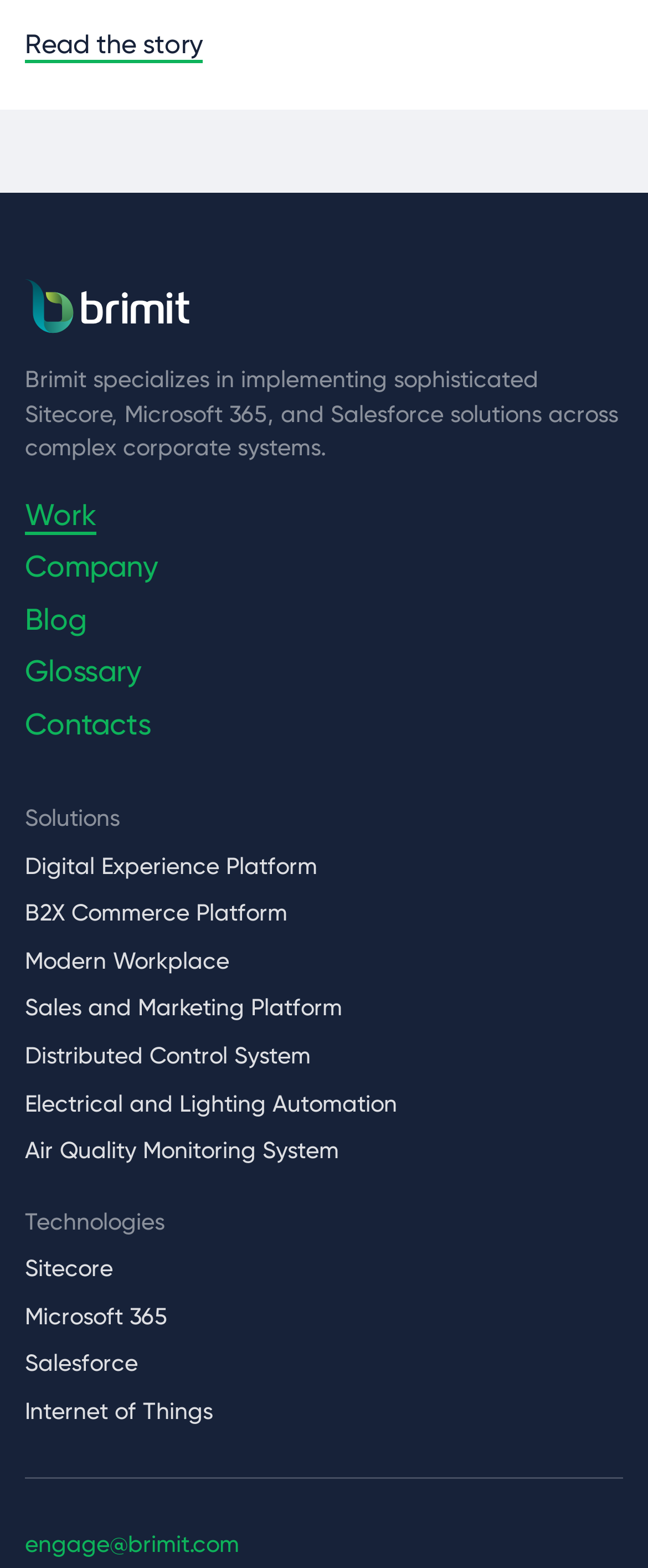Analyze the image and deliver a detailed answer to the question: How many links are there under the 'Solutions' category?

By counting the number of link elements under the 'Solutions' category, we can see that there are 6 links, namely 'Digital Experience Platform', 'B2X Commerce Platform', 'Modern Workplace', 'Sales and Marketing Platform', 'Distributed Control System', and 'Electrical and Lighting Automation'.